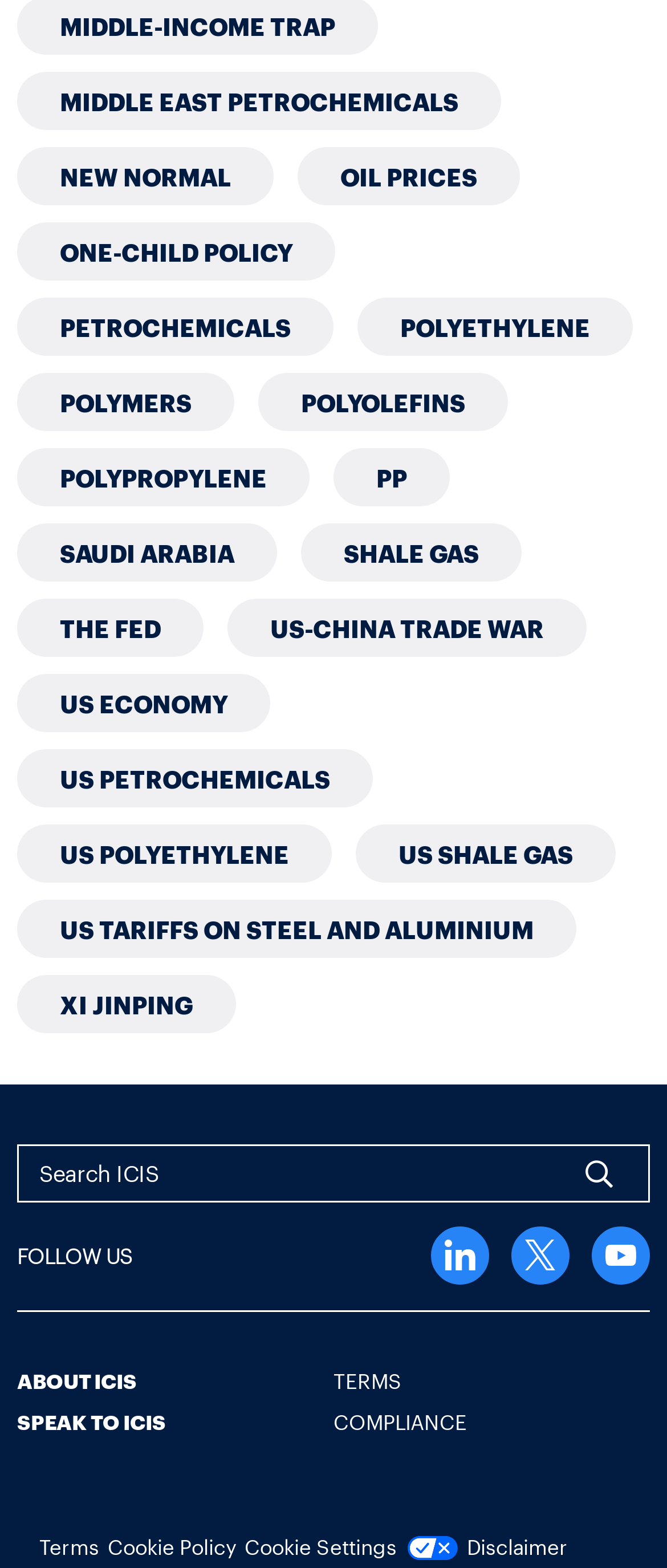Show the bounding box coordinates for the element that needs to be clicked to execute the following instruction: "Click on the link for US economy news". Provide the coordinates in the form of four float numbers between 0 and 1, i.e., [left, top, right, bottom].

[0.026, 0.43, 0.405, 0.467]